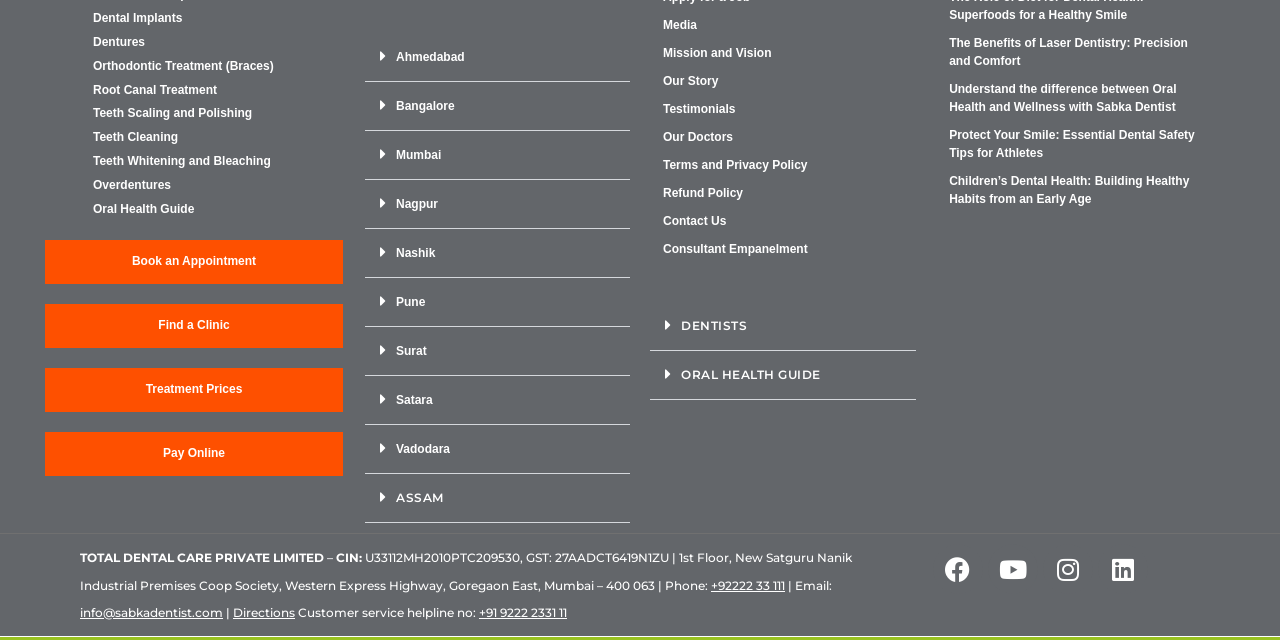What is the phone number of Sabka Dentist's customer service helpline?
Please provide a single word or phrase in response based on the screenshot.

+91 9222 2331 11